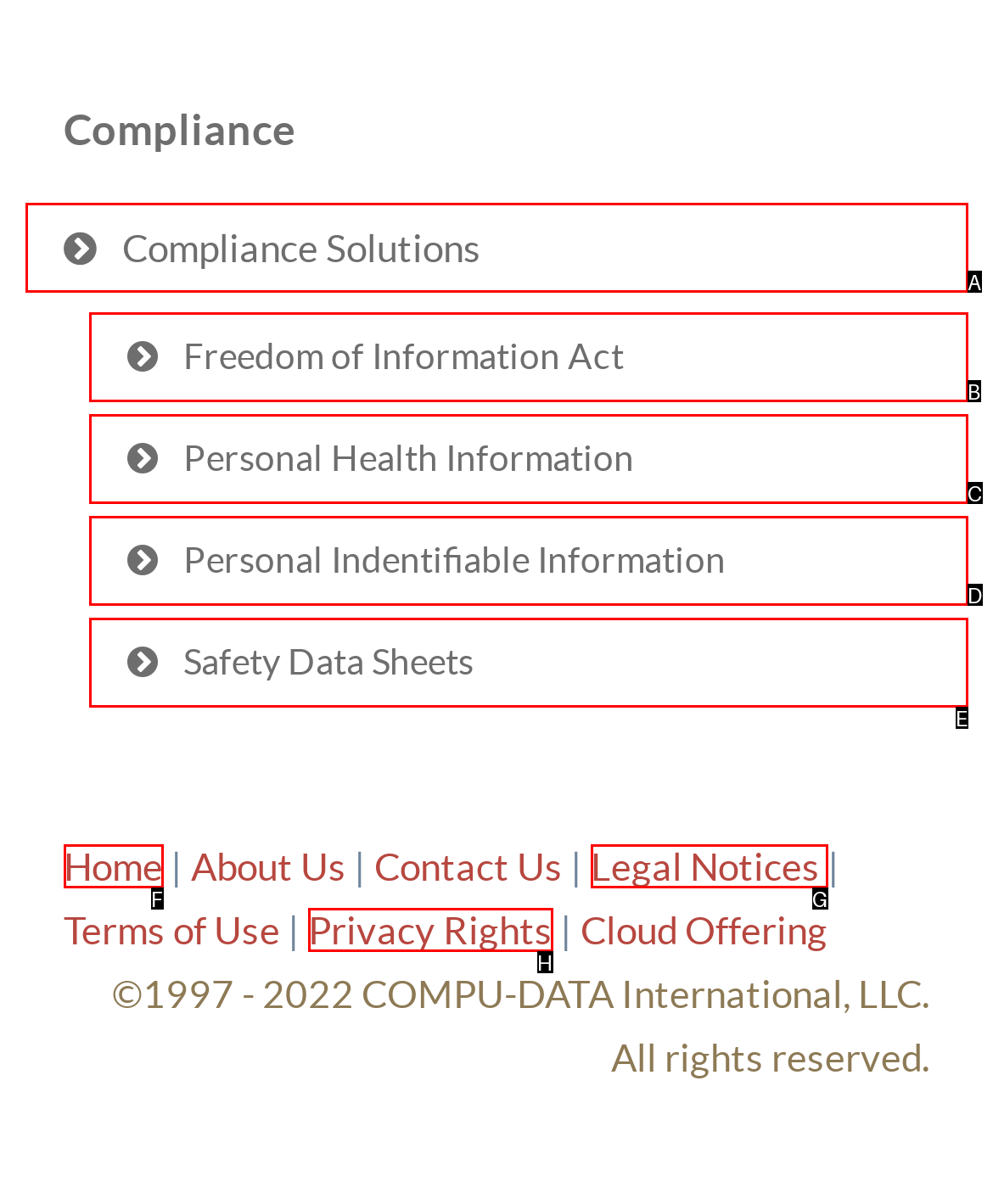Tell me which option best matches the description: Follow
Answer with the option's letter from the given choices directly.

None